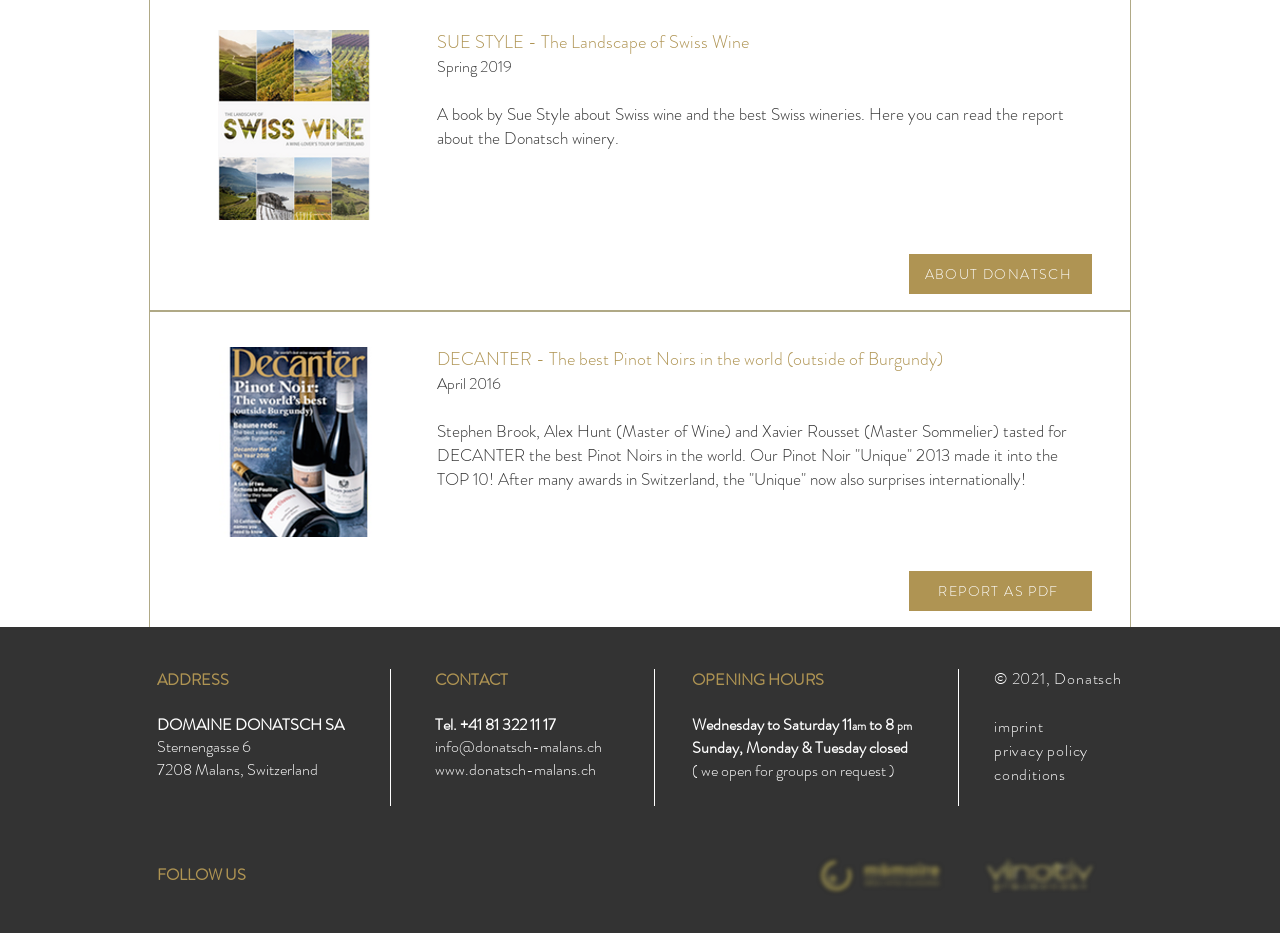Find the bounding box coordinates of the element you need to click on to perform this action: 'Visit the website of Donatsch winery'. The coordinates should be represented by four float values between 0 and 1, in the format [left, top, right, bottom].

[0.34, 0.812, 0.466, 0.837]